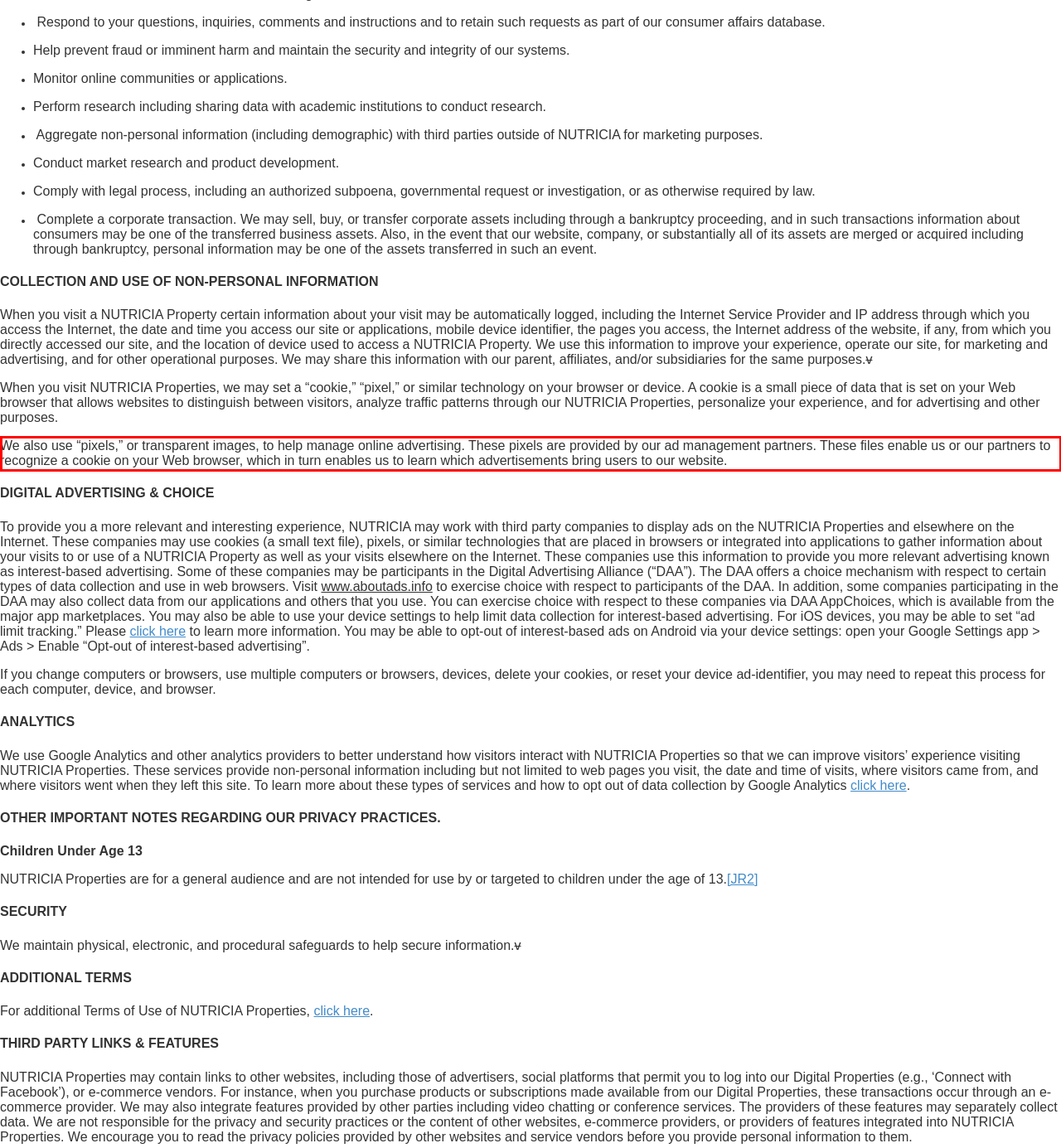From the given screenshot of a webpage, identify the red bounding box and extract the text content within it.

We also use “pixels,” or transparent images, to help manage online advertising. These pixels are provided by our ad management partners. These files enable us or our partners to recognize a cookie on your Web browser, which in turn enables us to learn which advertisements bring users to our website.